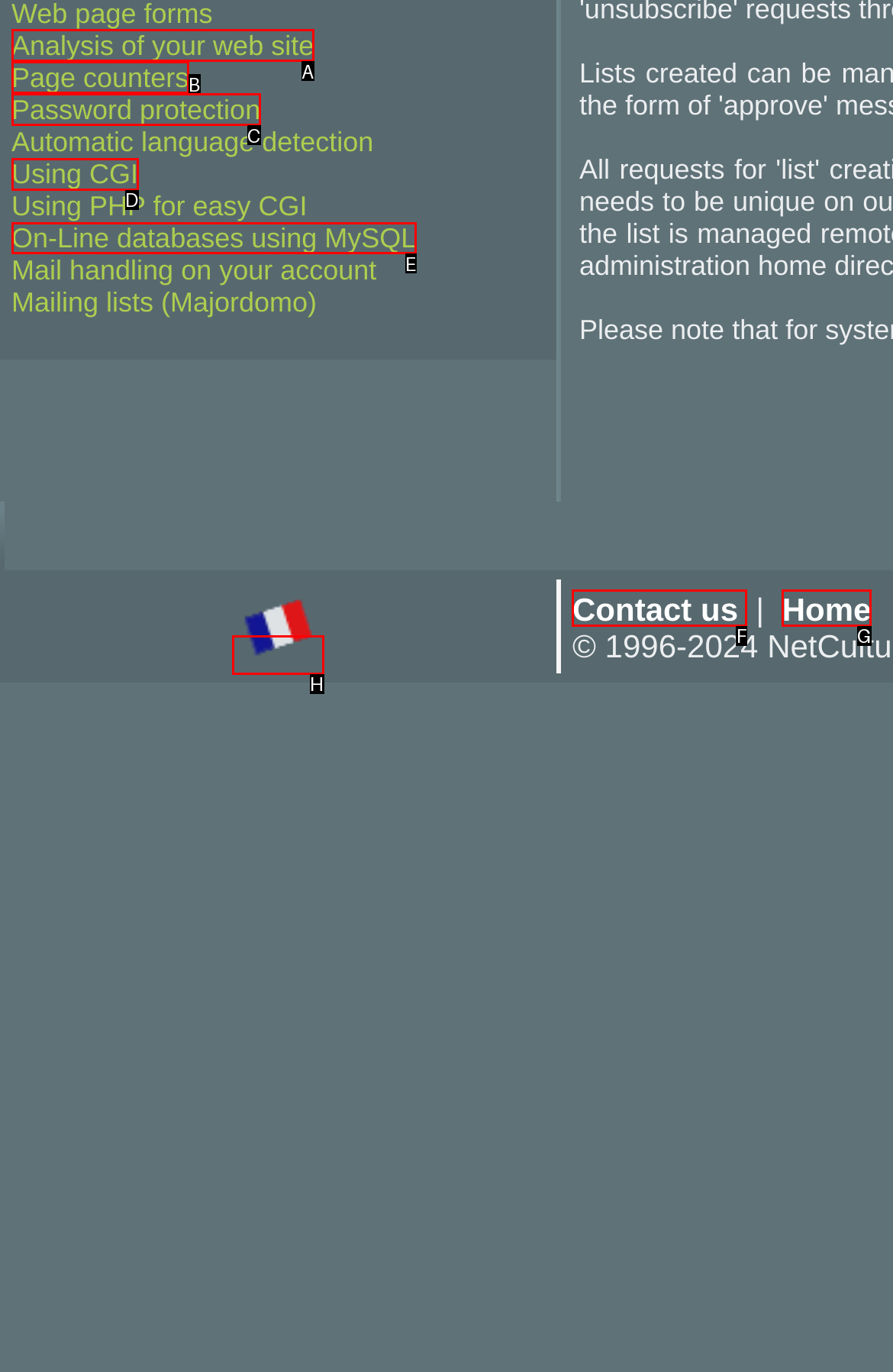Refer to the element description: Page counters and identify the matching HTML element. State your answer with the appropriate letter.

B